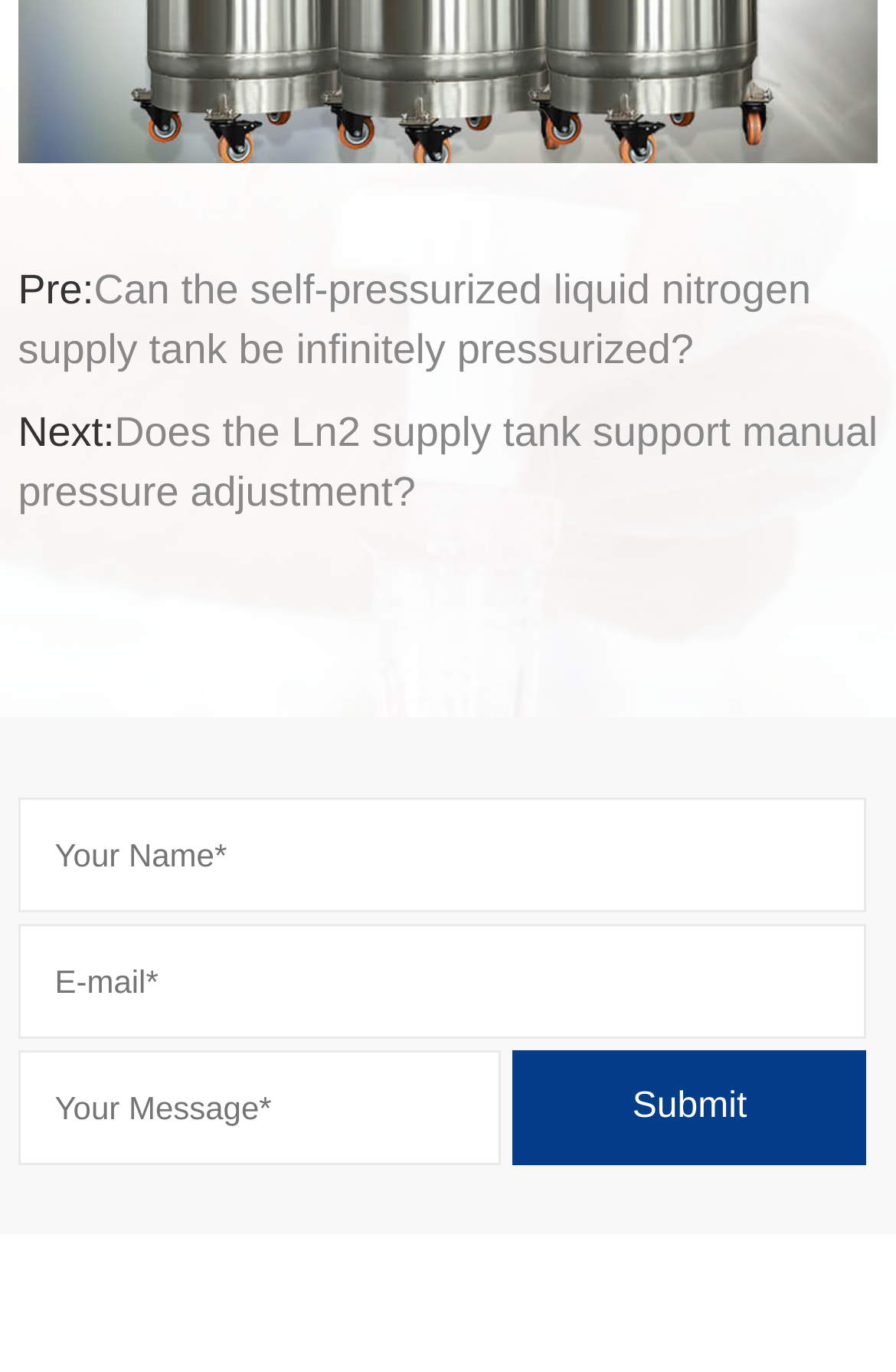What is the purpose of the button on the webpage?
Answer the question with as much detail as you can, using the image as a reference.

The button on the webpage has the text 'Submit' and is located below the textboxes for 'Your Name*', 'E-mail*', and 'Your Message*'. This suggests that the purpose of the button is to submit a message or a query to the website.